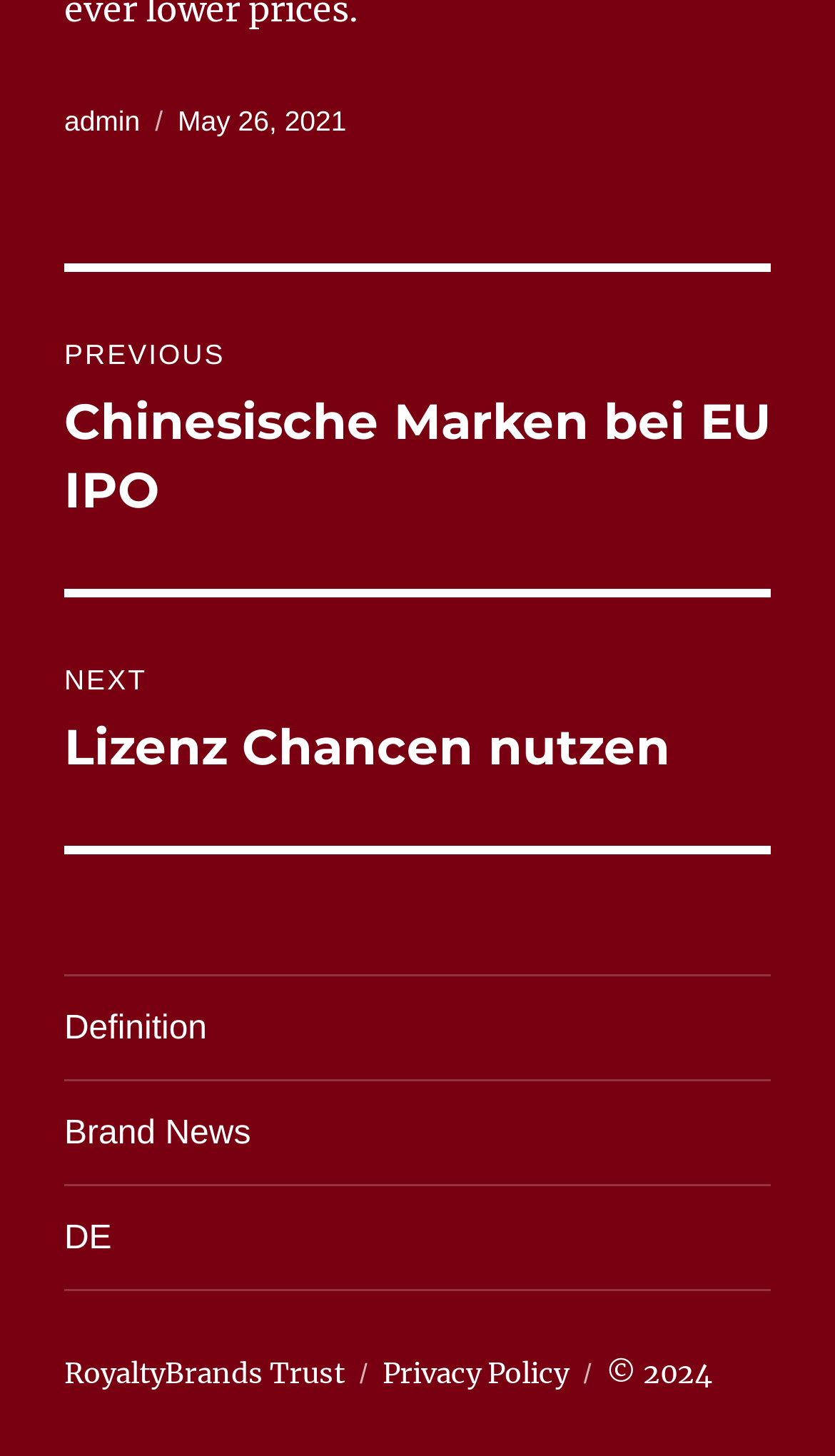What is the name of the website?
Look at the image and construct a detailed response to the question.

I found the name of the website by looking at the footer section of the webpage, where it says 'RoyaltyBrands Trust', indicating that the name of the website is 'RoyaltyBrands Trust'.